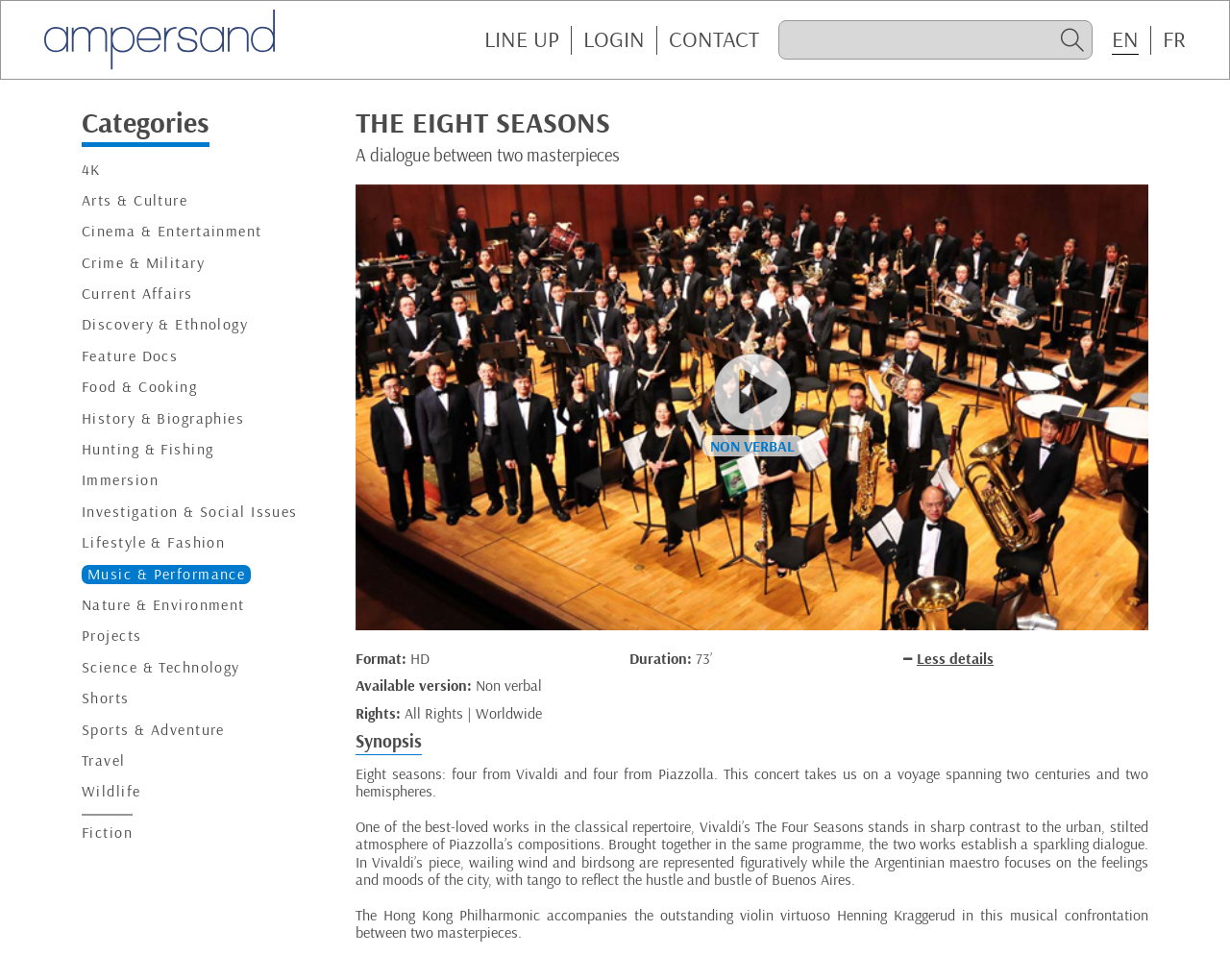Please find the bounding box coordinates in the format (top-left x, top-left y, bottom-right x, bottom-right y) for the given element description. Ensure the coordinates are floating point numbers between 0 and 1. Description: name="search"

[0.64, 0.026, 0.859, 0.055]